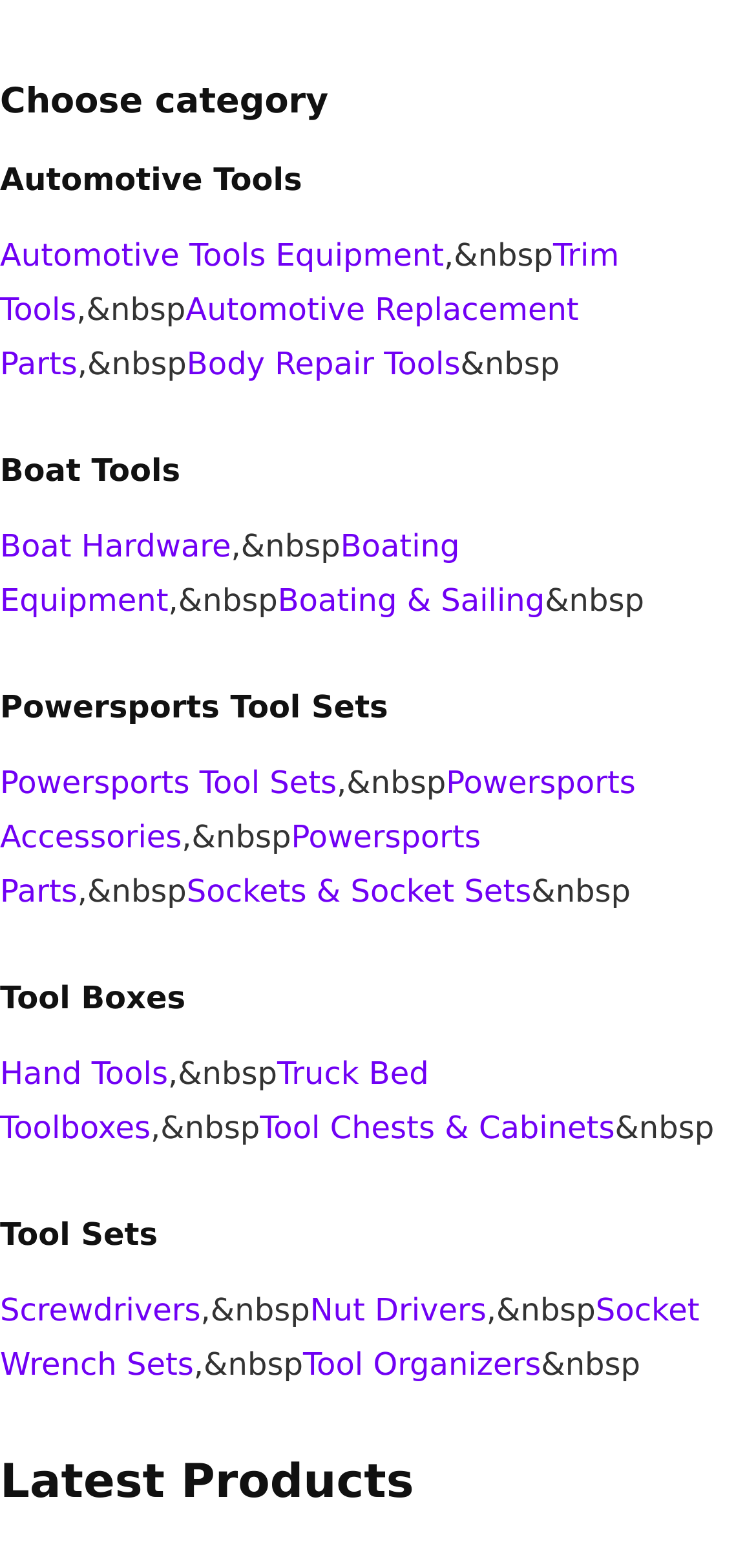Find the bounding box coordinates of the area to click in order to follow the instruction: "Contact us".

None